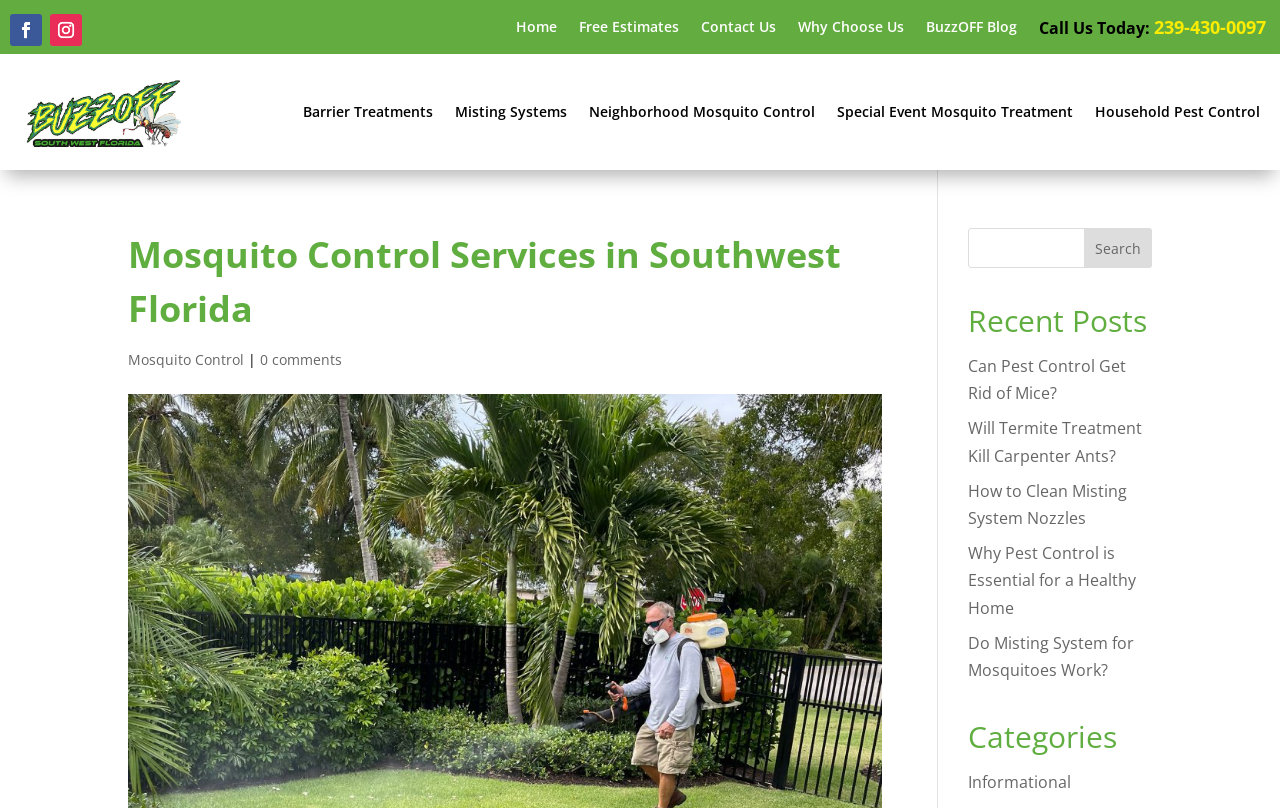Please specify the bounding box coordinates of the clickable region to carry out the following instruction: "Search for something". The coordinates should be four float numbers between 0 and 1, in the format [left, top, right, bottom].

[0.756, 0.282, 0.9, 0.332]